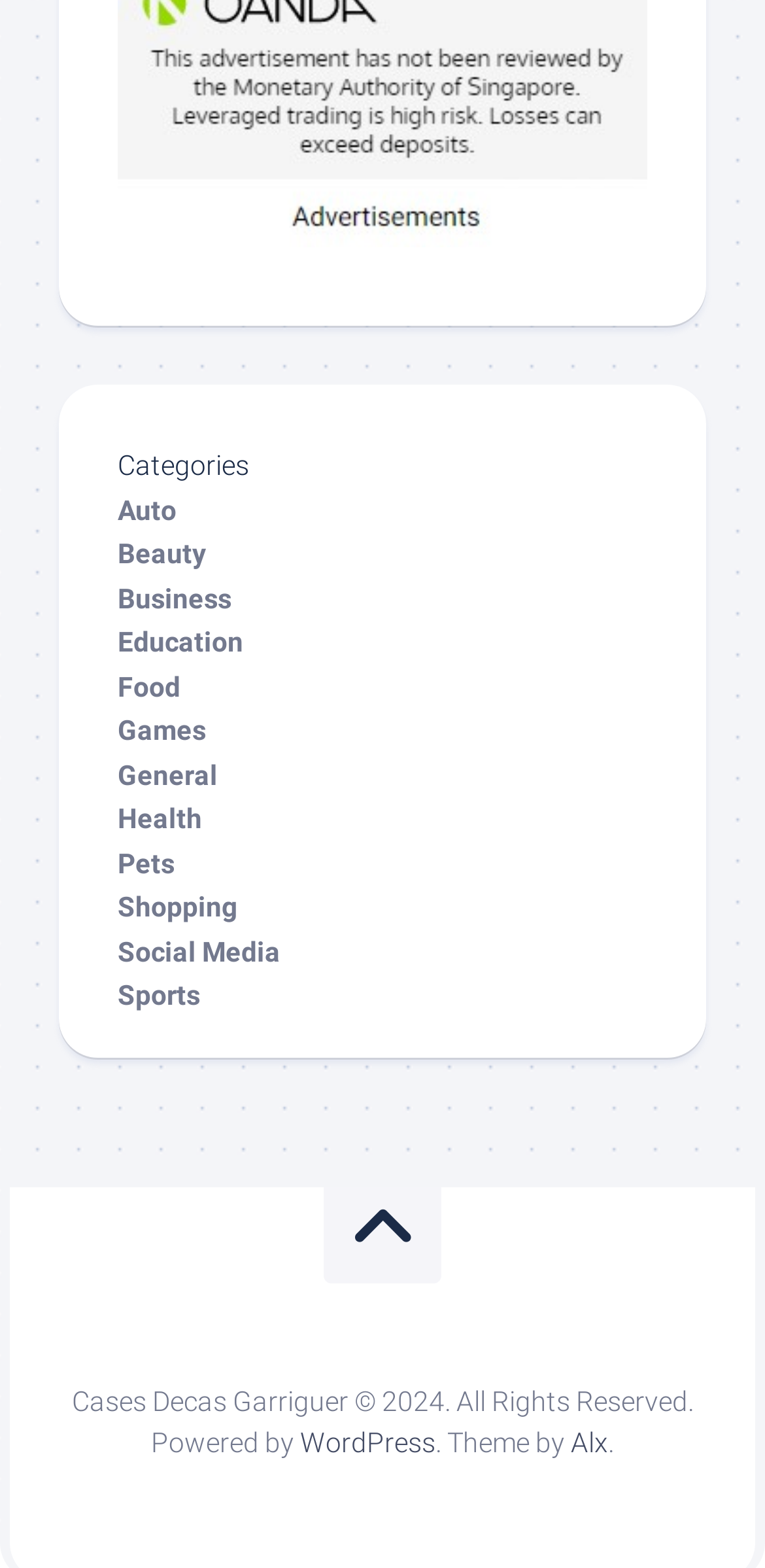Answer the question in a single word or phrase:
How many categories are listed on the webpage?

12